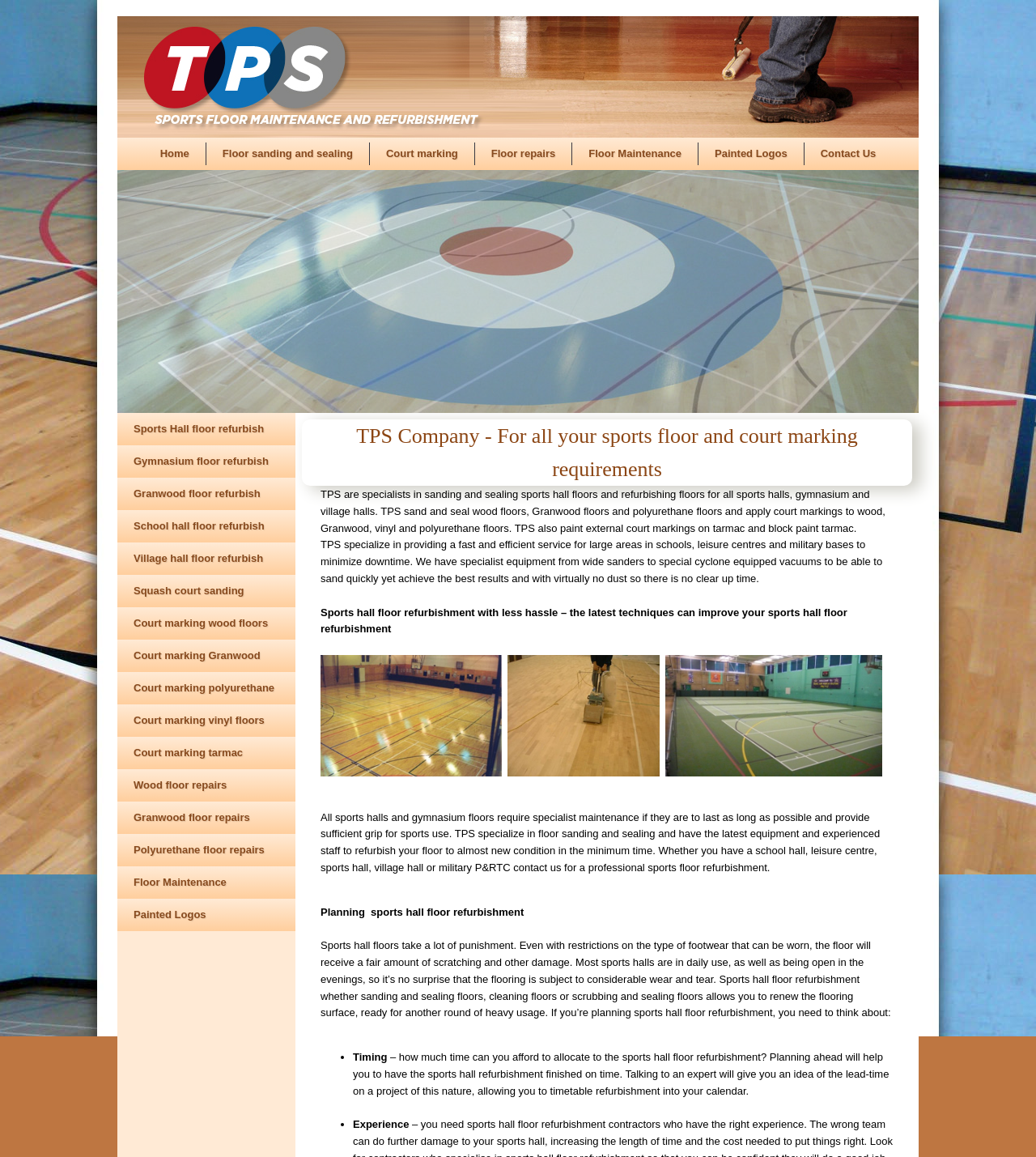Please identify the bounding box coordinates of the area that needs to be clicked to fulfill the following instruction: "Click on 'Floor sanding and sealing'."

[0.198, 0.123, 0.356, 0.143]